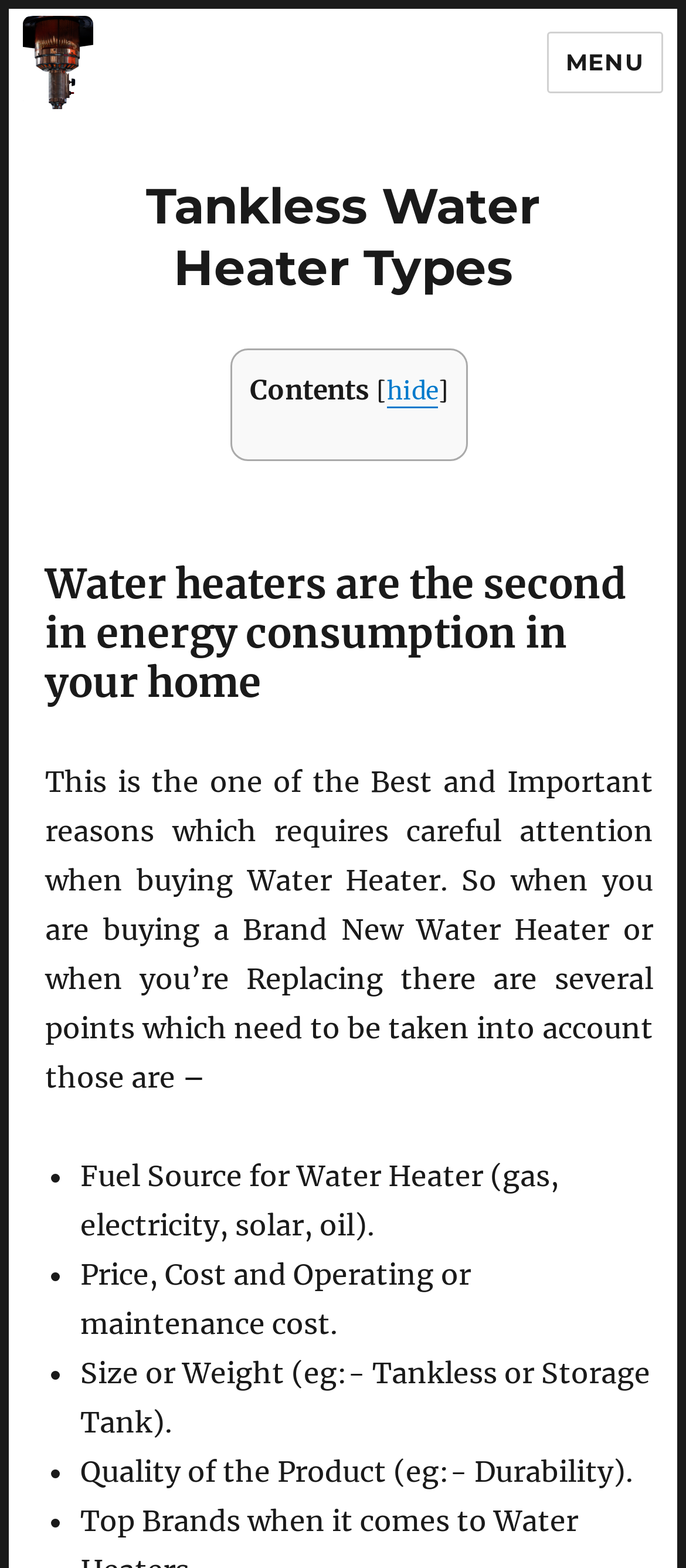Please determine and provide the text content of the webpage's heading.

Tankless Water Heater Types